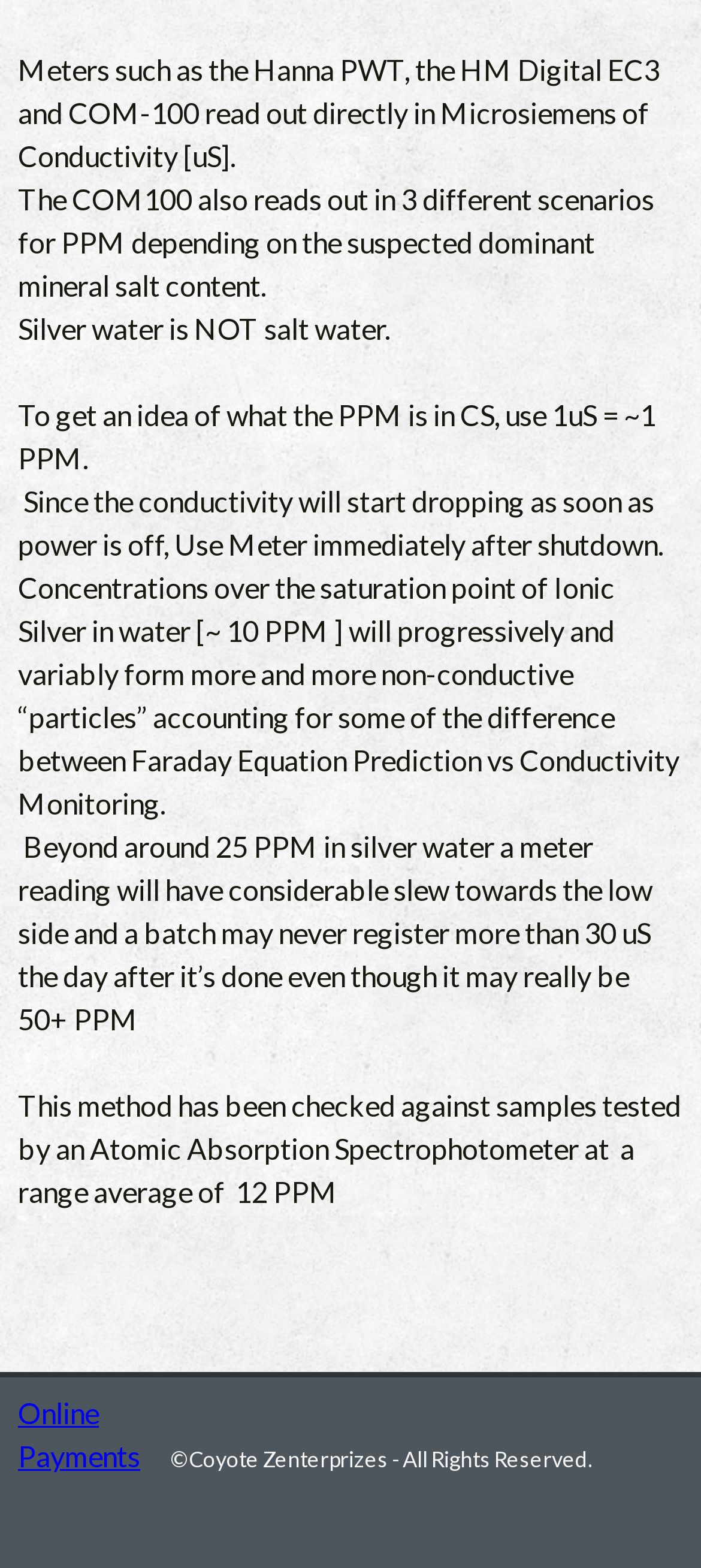Determine the bounding box coordinates for the HTML element mentioned in the following description: "Online Payments". The coordinates should be a list of four floats ranging from 0 to 1, represented as [left, top, right, bottom].

[0.026, 0.89, 0.2, 0.94]